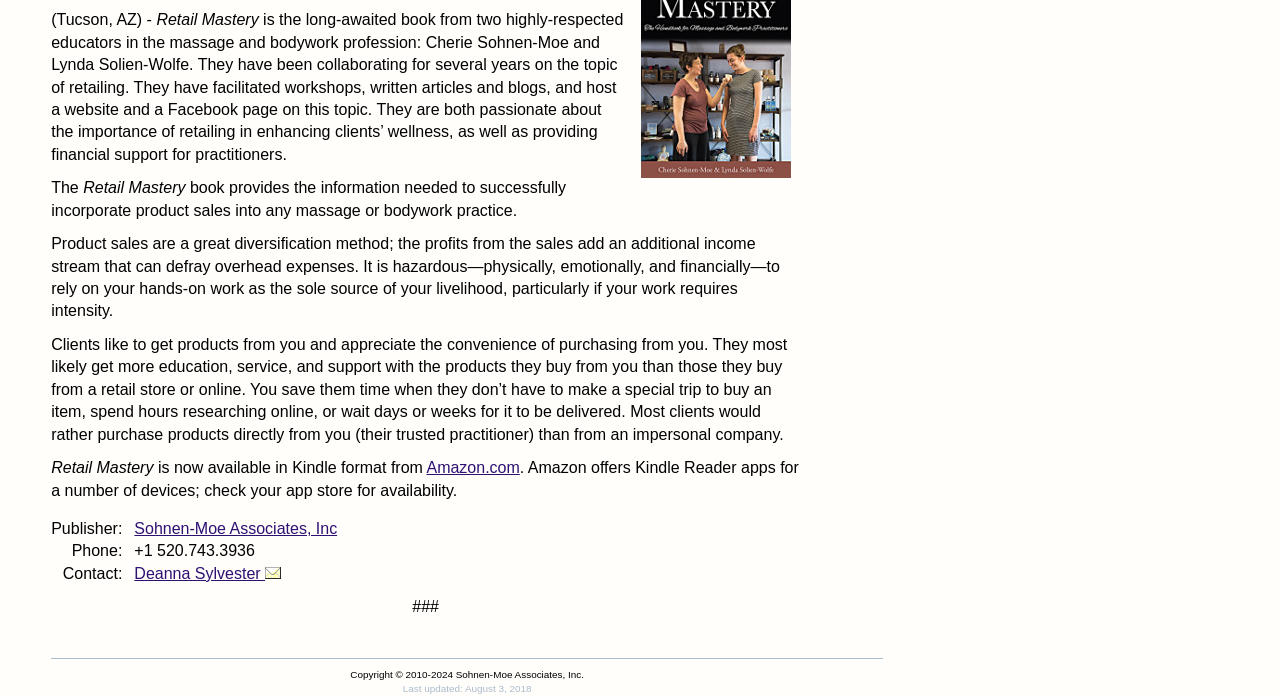From the element description Amazon.com, predict the bounding box coordinates of the UI element. The coordinates must be specified in the format (top-left x, top-left y, bottom-right x, bottom-right y) and should be within the 0 to 1 range.

[0.333, 0.66, 0.406, 0.684]